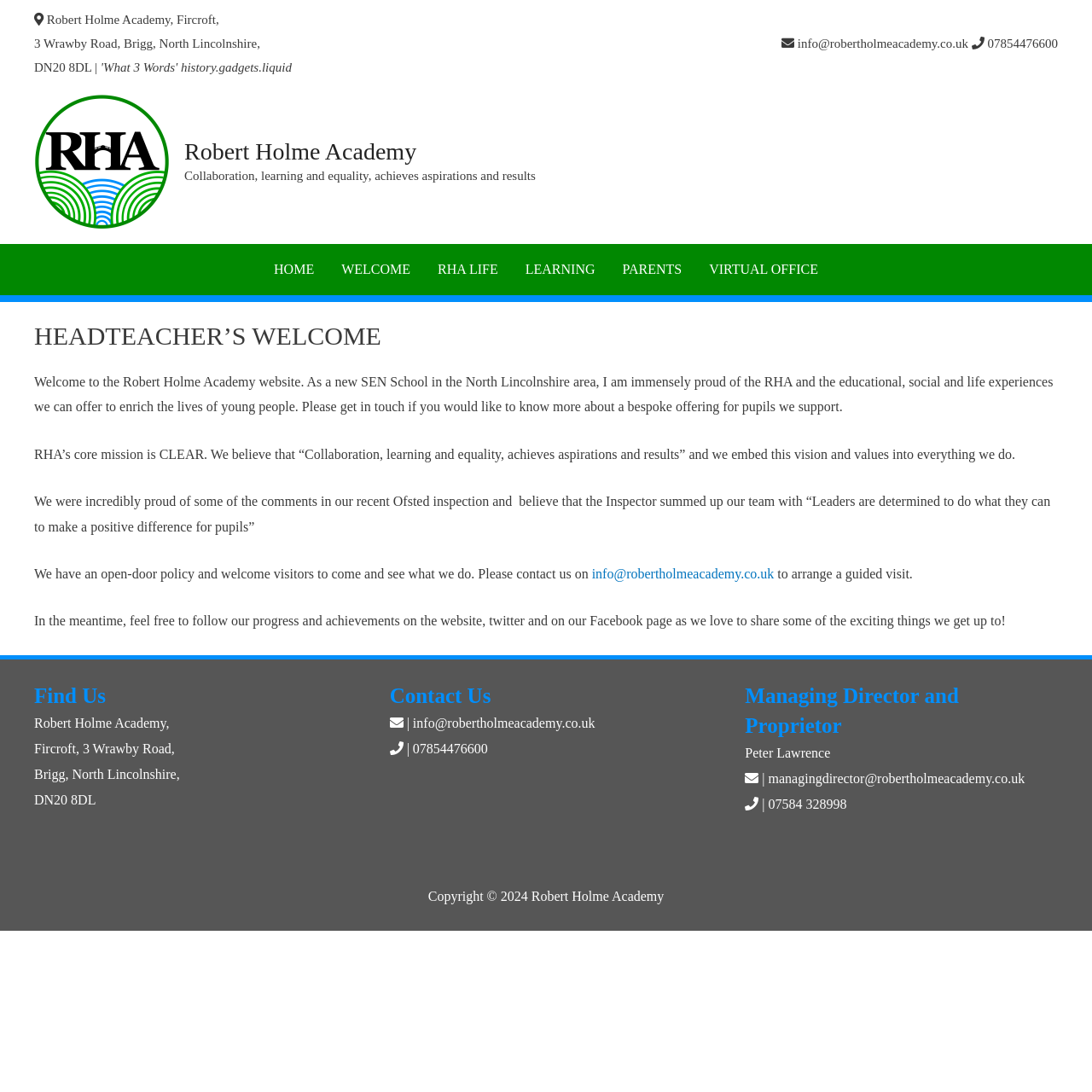What is the core mission of RHA?
Please utilize the information in the image to give a detailed response to the question.

The core mission of RHA is mentioned in the welcome message by the headteacher, where it is stated that 'RHA’s core mission is CLEAR. We believe that “Collaboration, learning and equality, achieves aspirations and results” and we embed this vision and values into everything we do.'